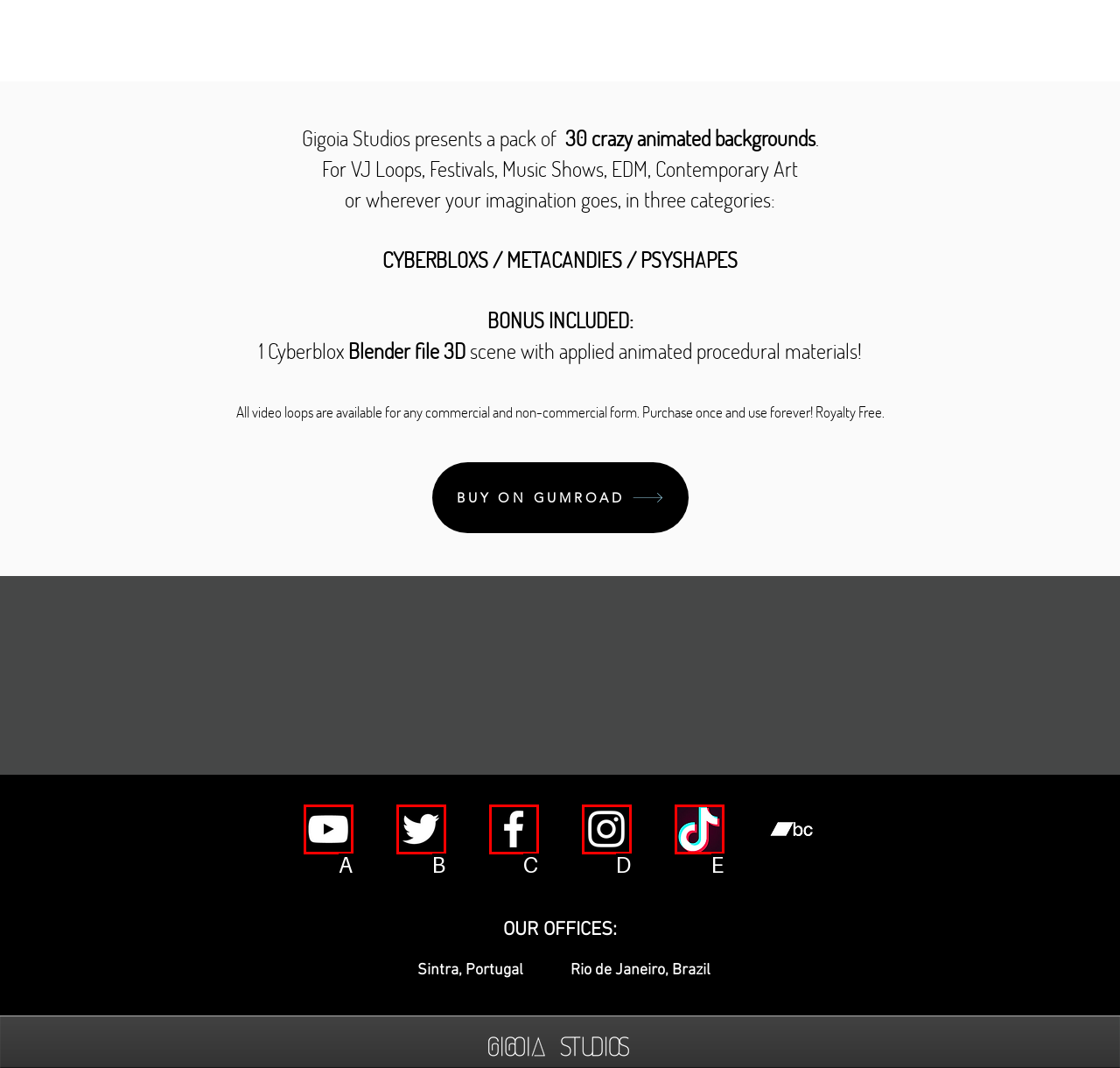Select the option that corresponds to the description: aria-label="White YouTube Icon"
Respond with the letter of the matching choice from the options provided.

A